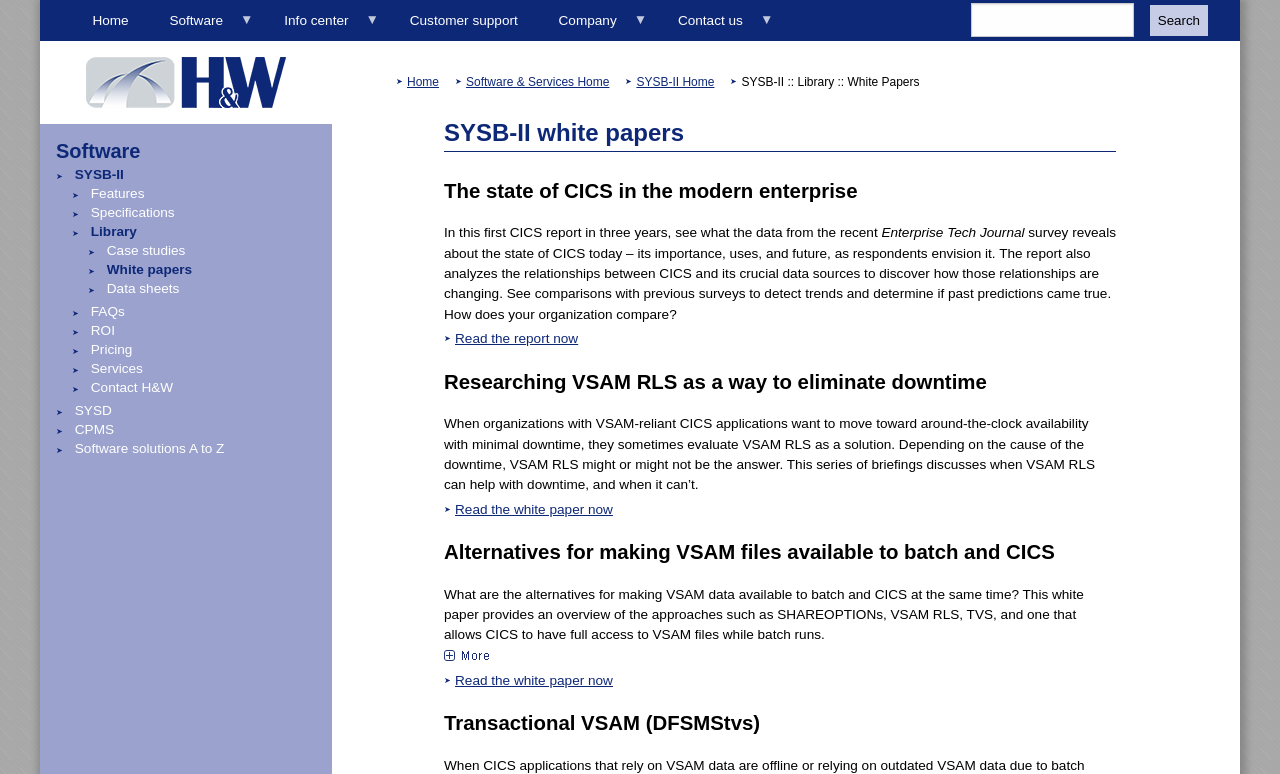Please specify the bounding box coordinates for the clickable region that will help you carry out the instruction: "Read the report now".

[0.355, 0.425, 0.452, 0.452]